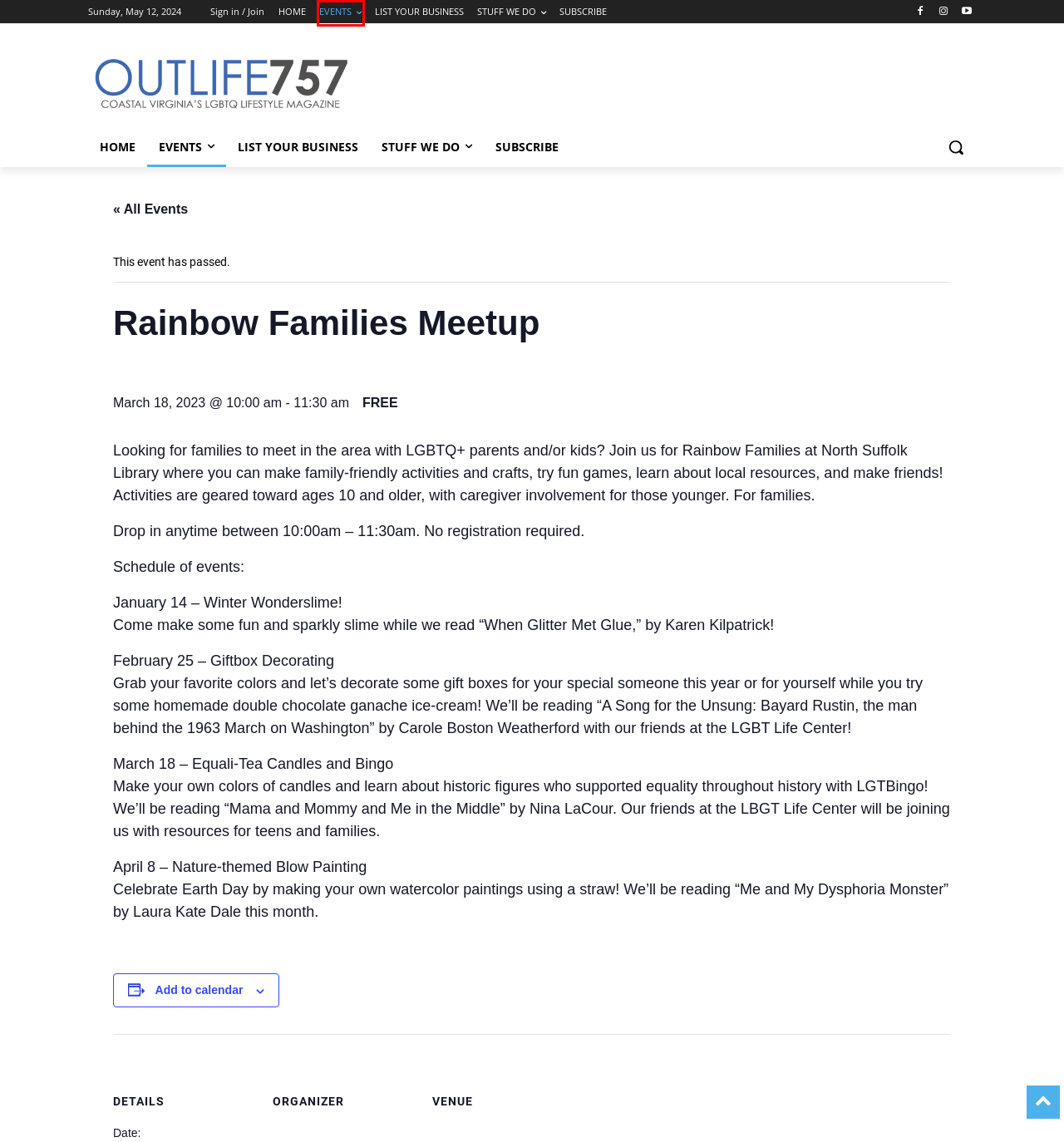You are looking at a webpage screenshot with a red bounding box around an element. Pick the description that best matches the new webpage after interacting with the element in the red bounding box. The possible descriptions are:
A. MAGAZINES | Outlife757
B. The 2024 Suffolk Pride Festival | Outlife757
C. Home | Outlife757
D. SUBSCRIBE | Outlife757
E. Suffolk Public Library | Outlife757
F. Publish Online
G. LIST YOUR BUSINESS | Outlife757
H. Events | Outlife757

H